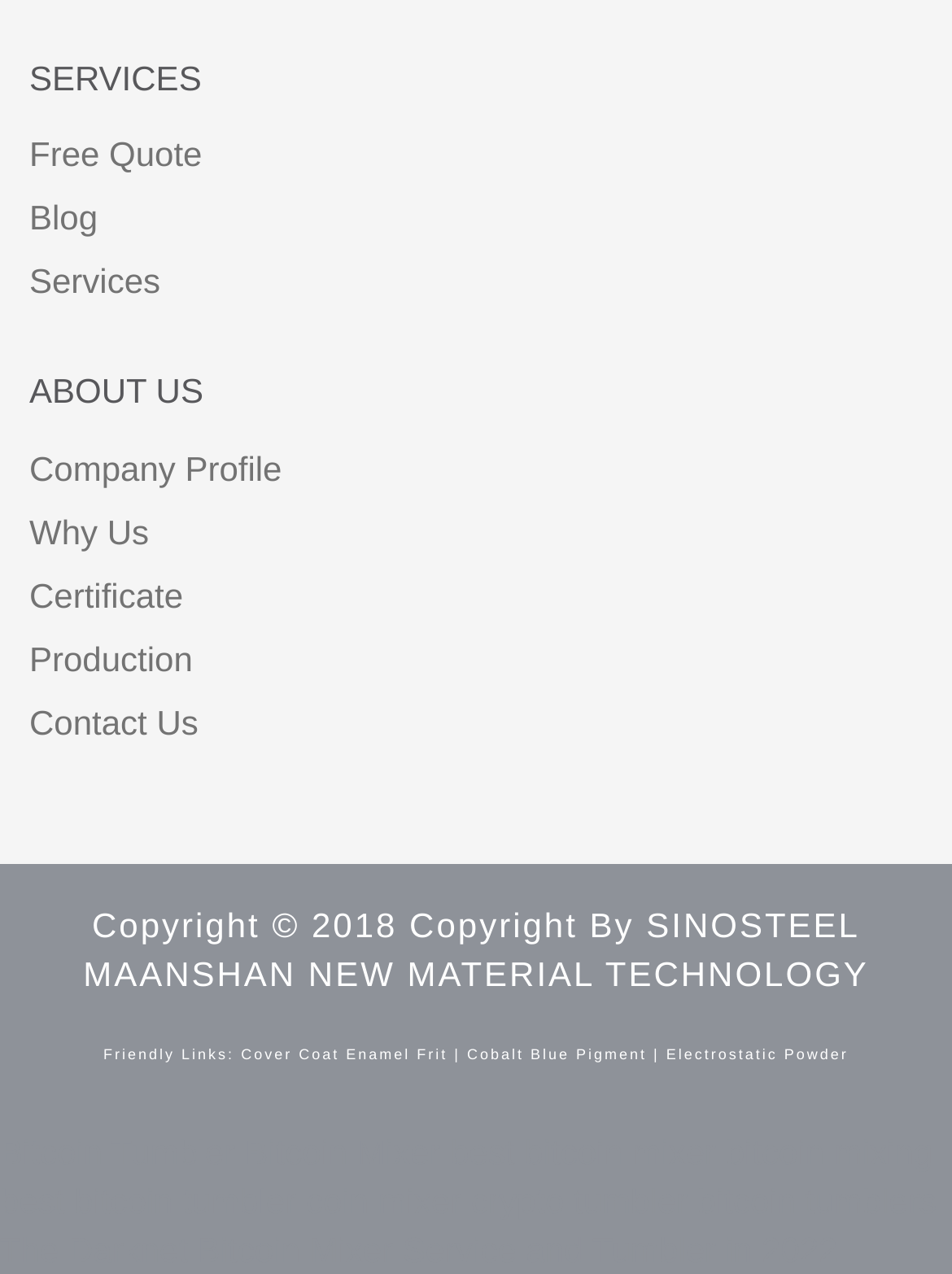Identify the bounding box coordinates for the UI element described as: "cover coat enamel frit".

[0.253, 0.823, 0.47, 0.835]